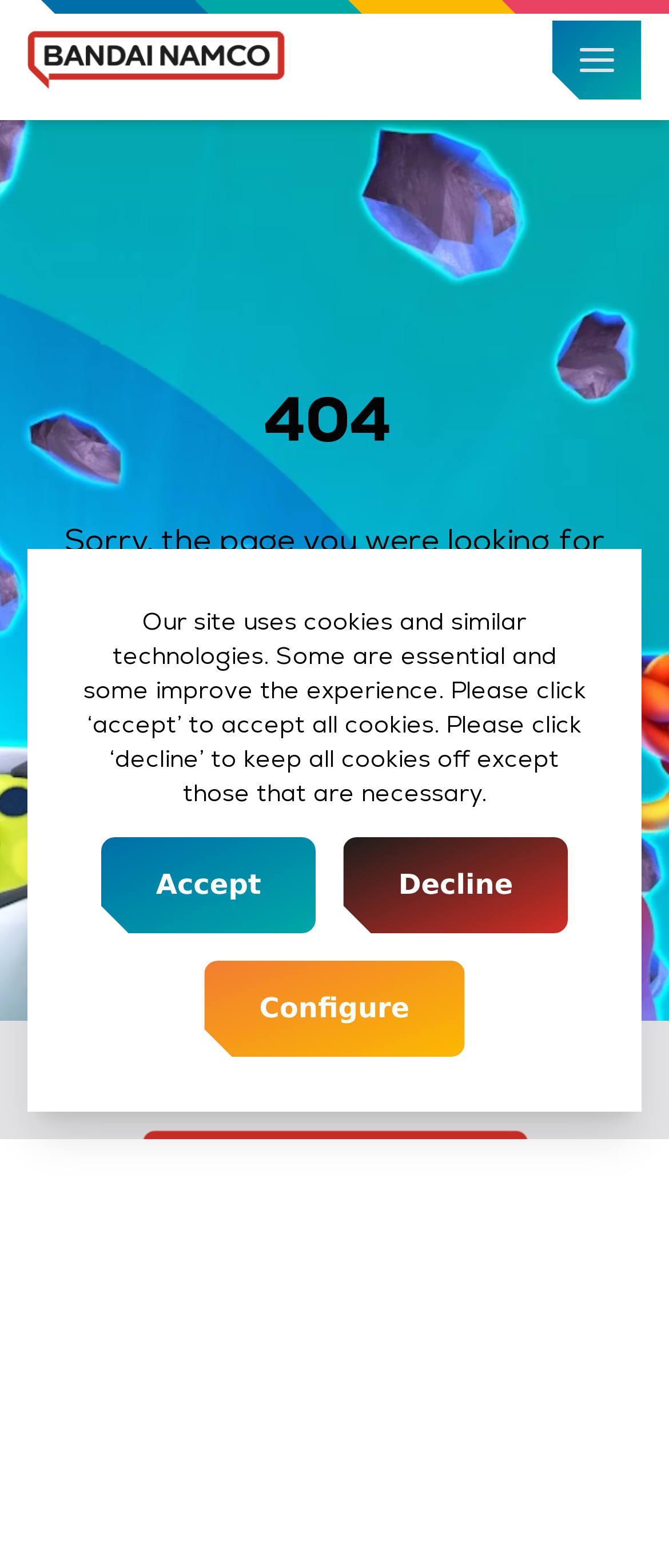What is the purpose of the 'Accept' and 'Decline' buttons?
Use the image to answer the question with a single word or phrase.

Cookie settings